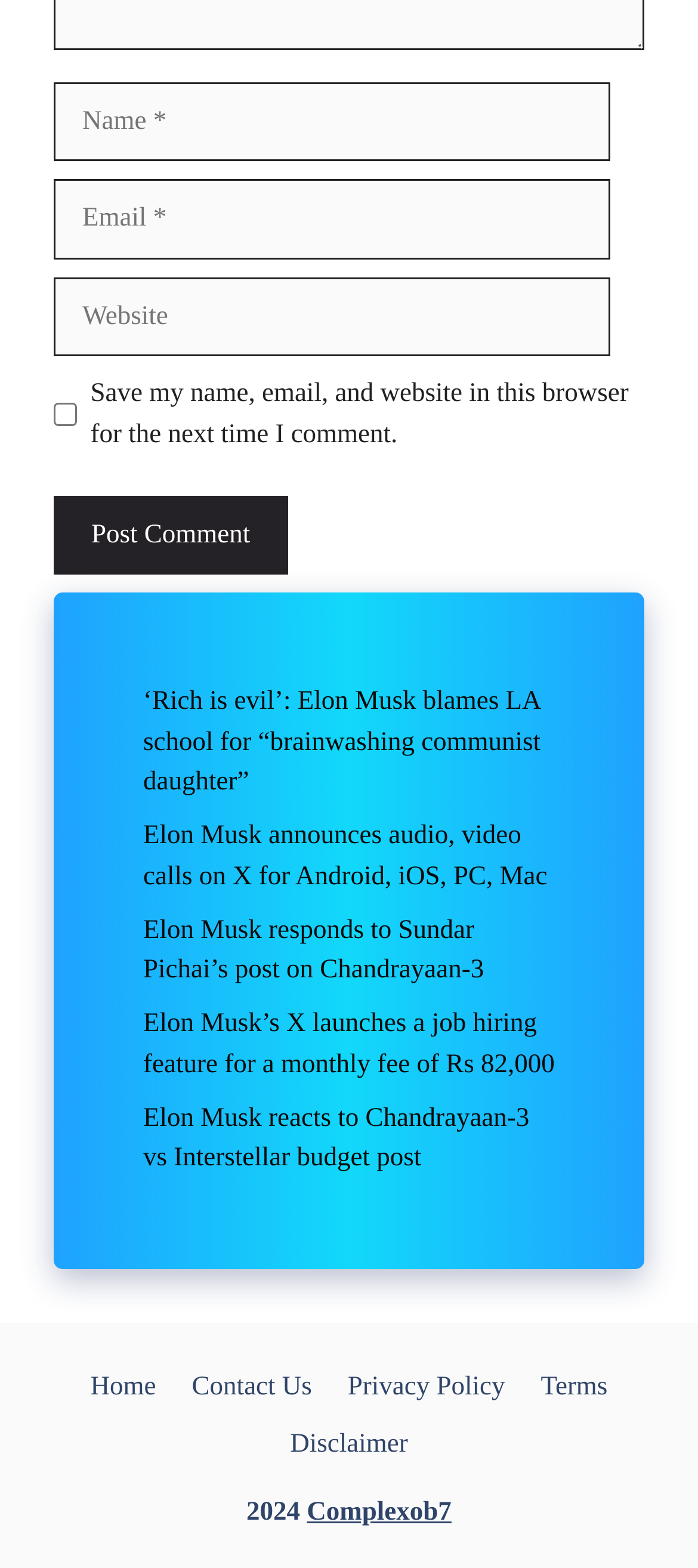What is the purpose of the button?
Observe the image and answer the question with a one-word or short phrase response.

To post a comment